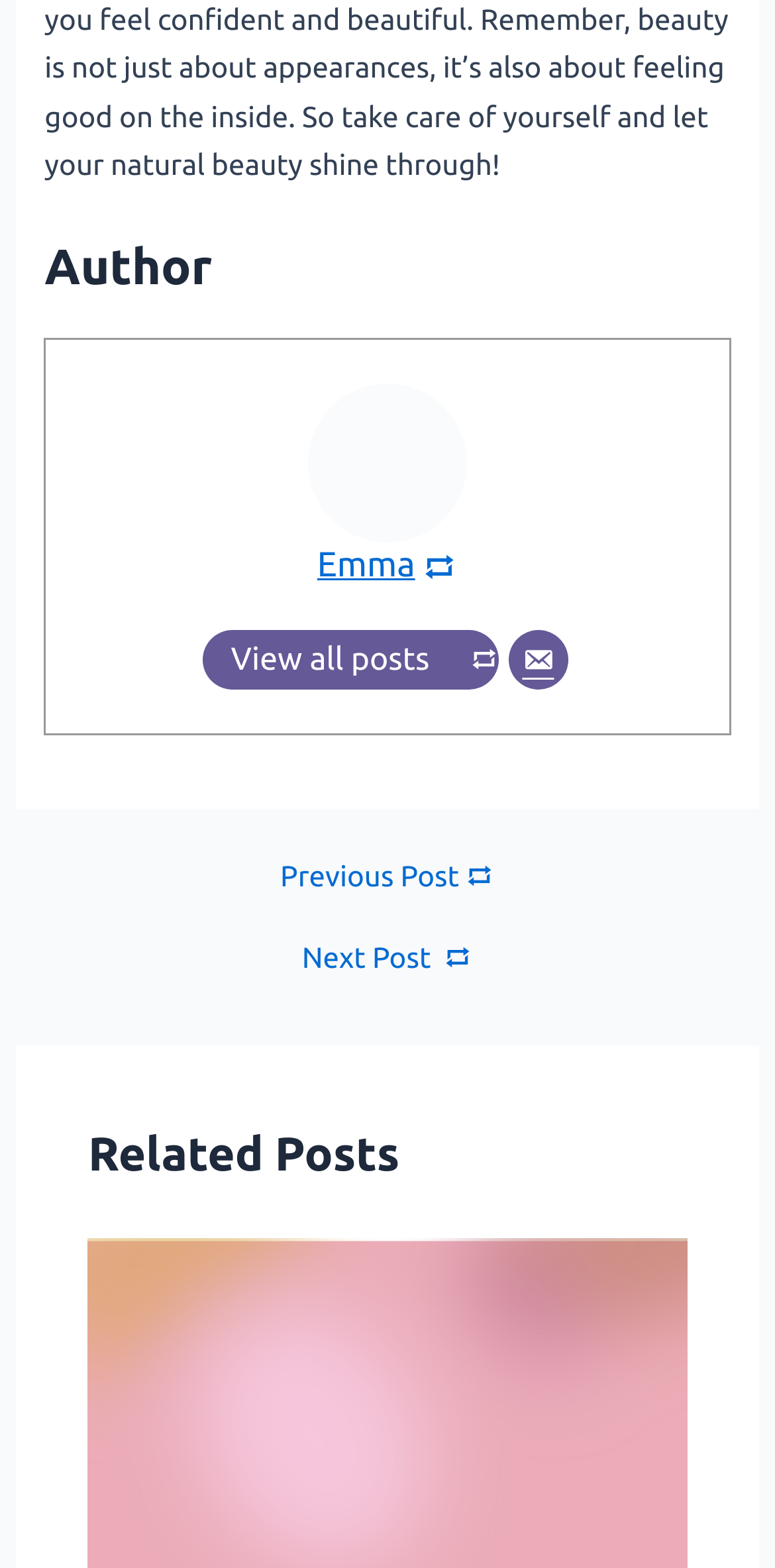How many navigation links are available?
Answer the question in as much detail as possible.

There are two navigation links available, 'Previous Post' and 'Next Post', which are part of the 'Post navigation' section.